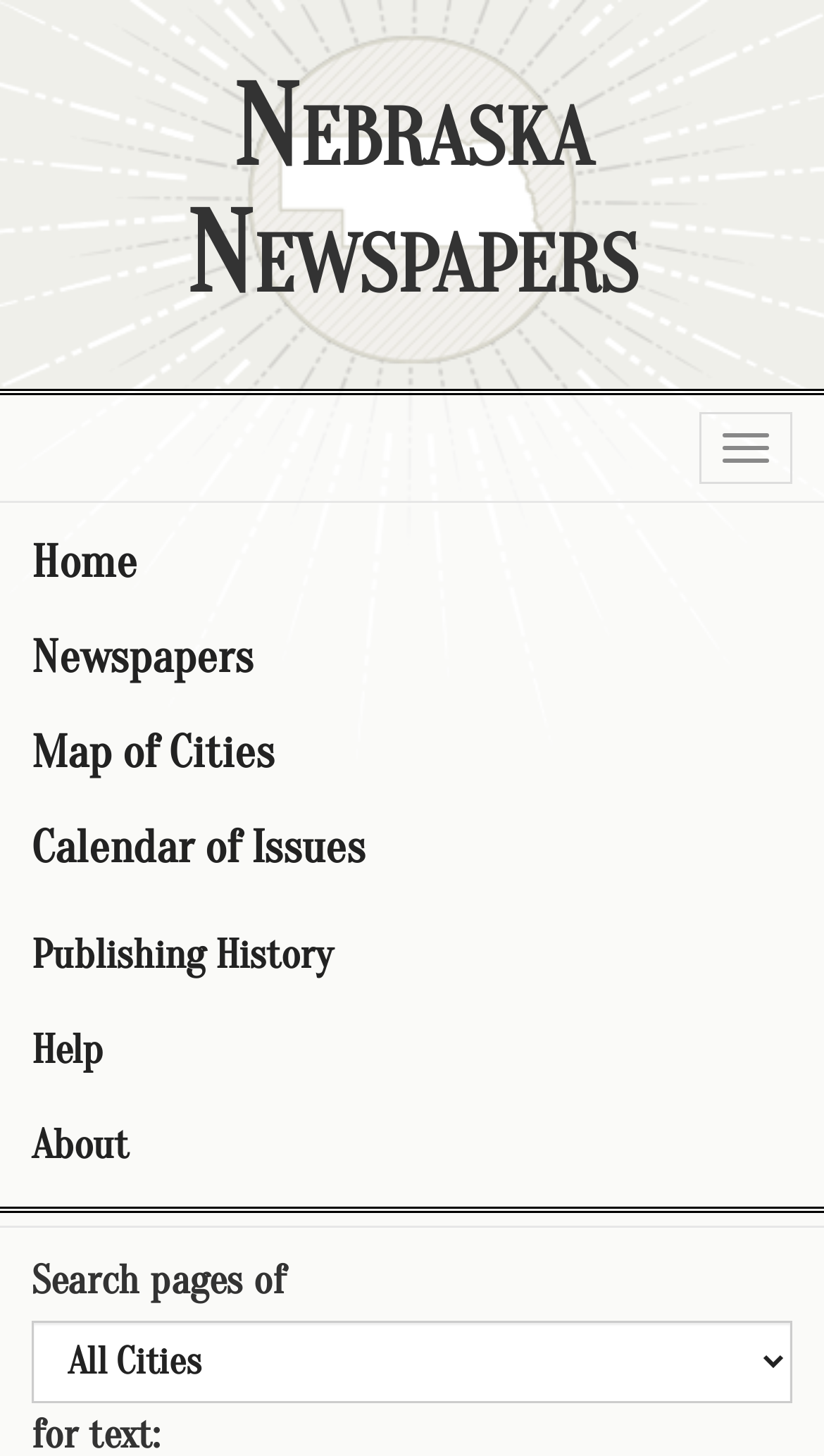What is the purpose of the button on the top right corner?
Please use the image to provide an in-depth answer to the question.

I found the answer by looking at the button element with the text 'Toggle navigation' and the property 'expanded: False', which suggests that it is used to toggle the navigation menu.